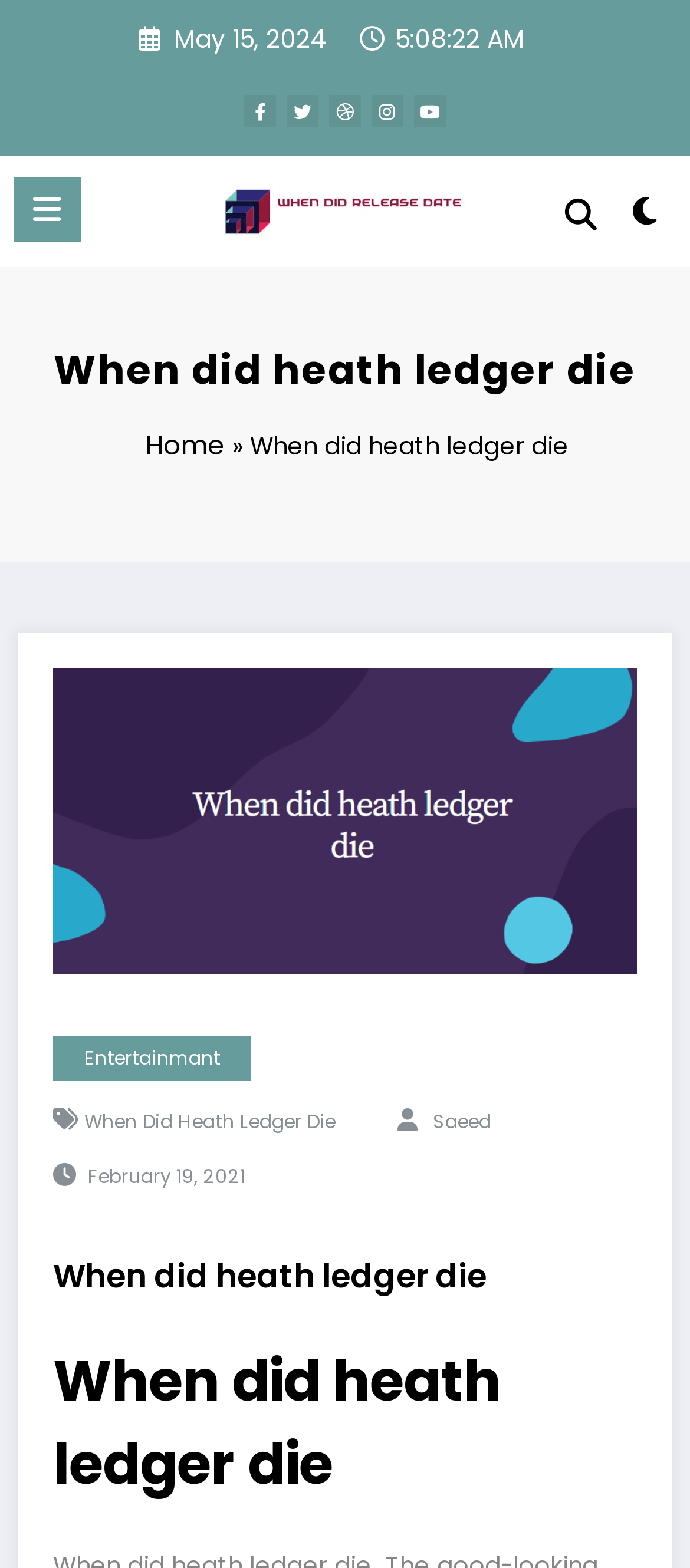Using the provided element description "aria-label="spnc_light" title="Dark Light Layout"", determine the bounding box coordinates of the UI element.

[0.891, 0.12, 0.98, 0.159]